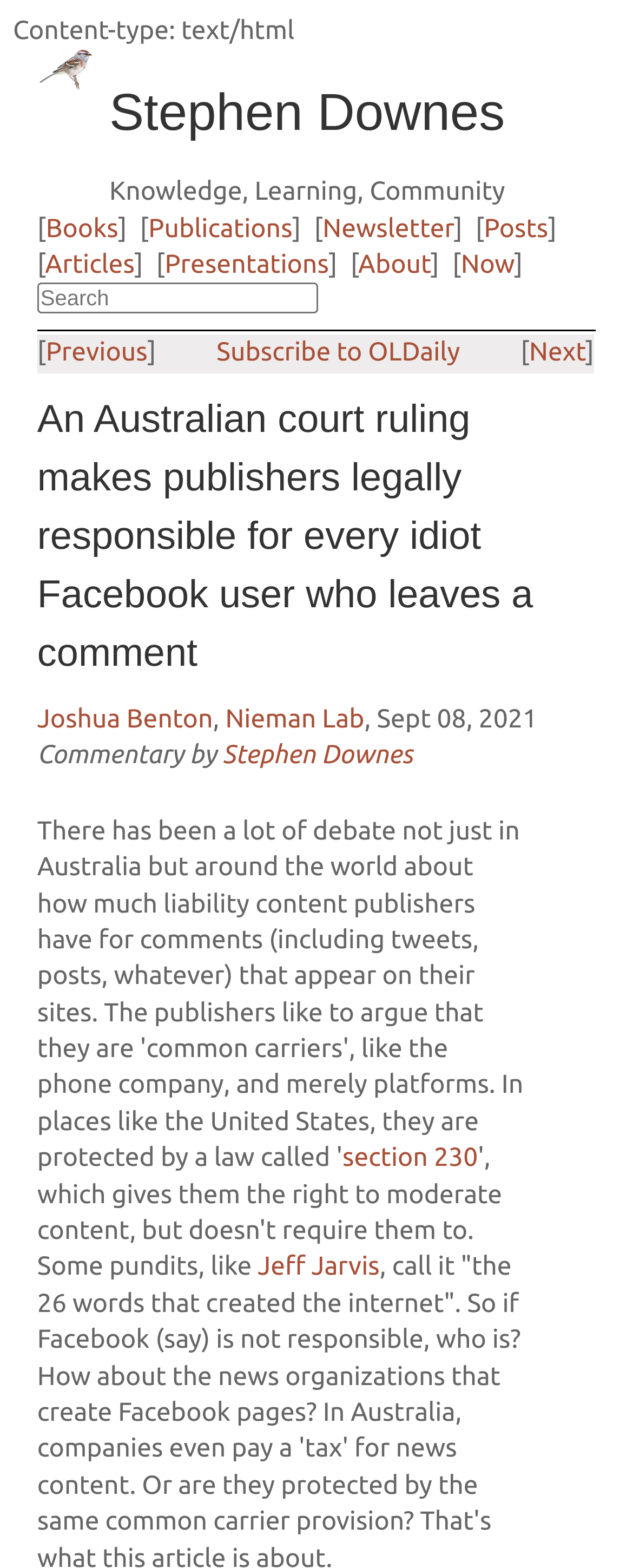Identify the bounding box coordinates of the section that should be clicked to achieve the task described: "Read the article by Stephen Downes".

[0.059, 0.25, 0.941, 0.436]